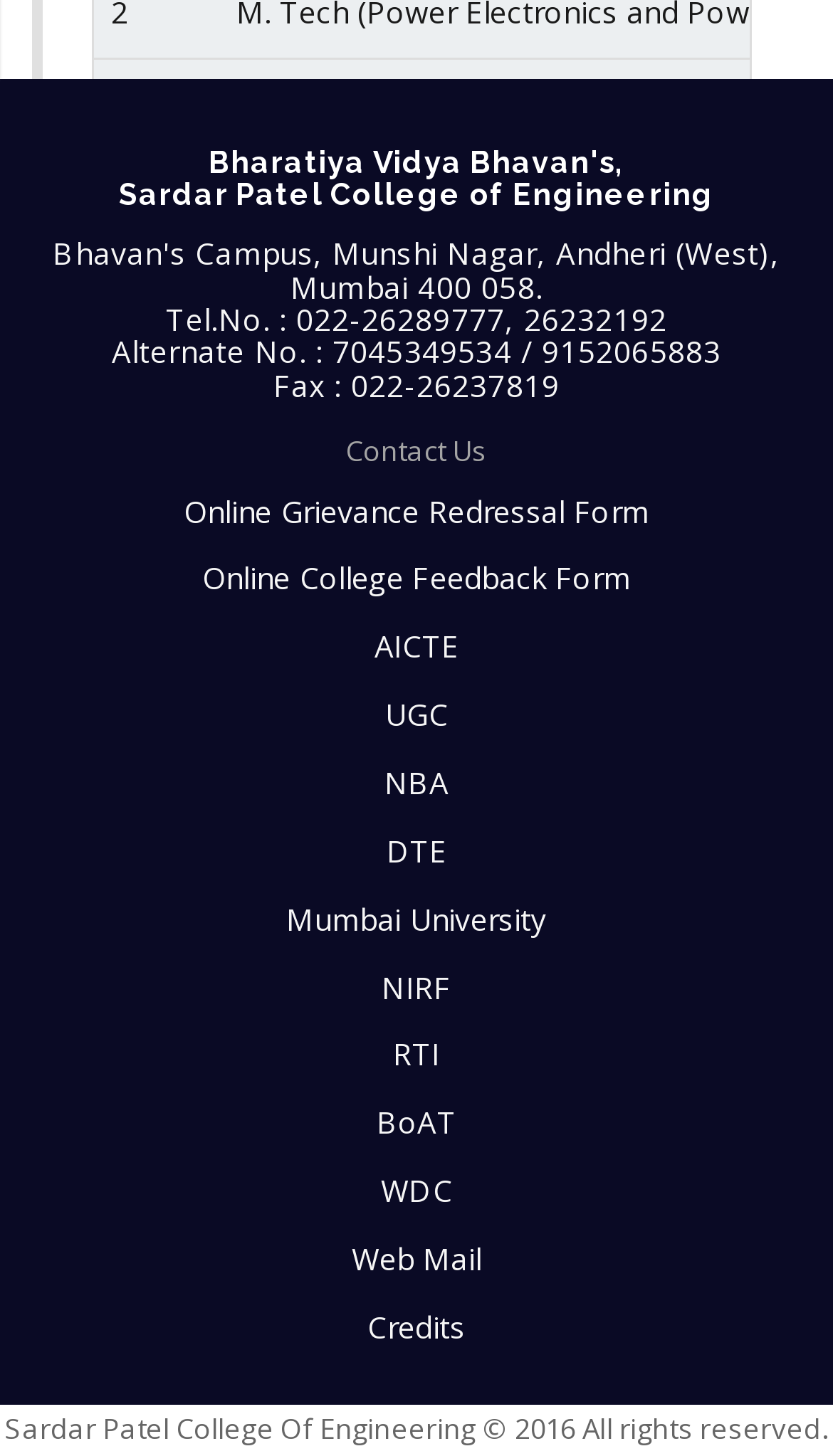Return the bounding box coordinates of the UI element that corresponds to this description: "Mumbai University". The coordinates must be given as four float numbers in the range of 0 and 1, [left, top, right, bottom].

[0.038, 0.608, 0.962, 0.655]